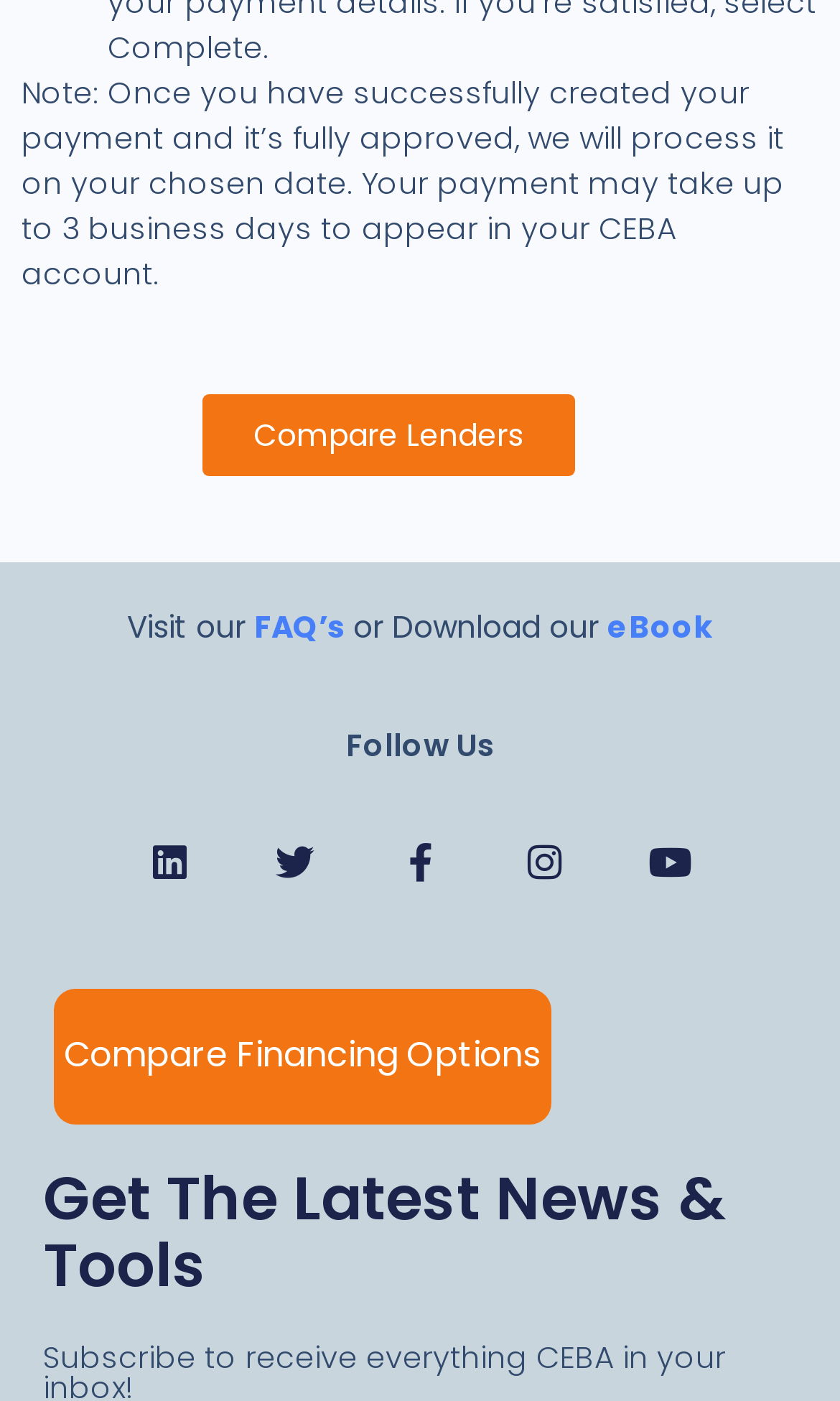What is the topic of the heading at the bottom of the webpage?
Carefully analyze the image and provide a detailed answer to the question.

The heading element at the bottom of the webpage has the text 'Get The Latest News & Tools', indicating that the topic is related to news and tools, possibly in the context of finance or business.